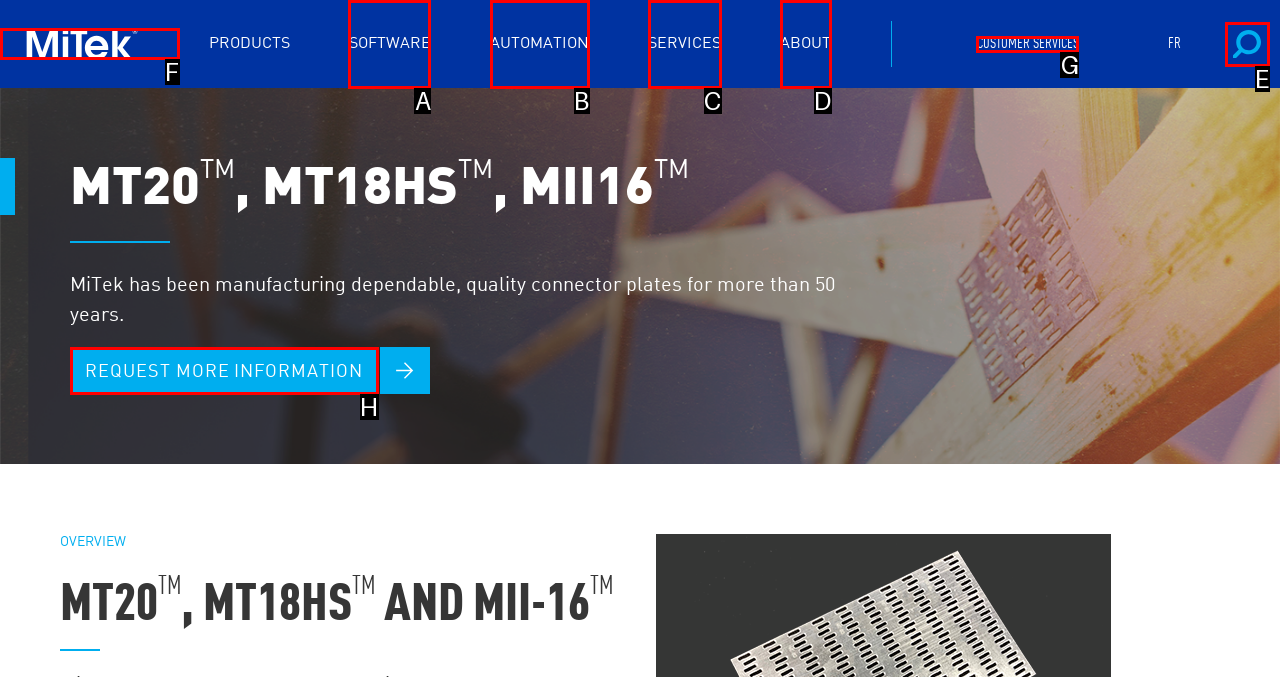Given the description: Magnifying glass icon, identify the corresponding option. Answer with the letter of the appropriate option directly.

E